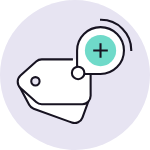Answer in one word or a short phrase: 
Where are labels utilized?

GitLab